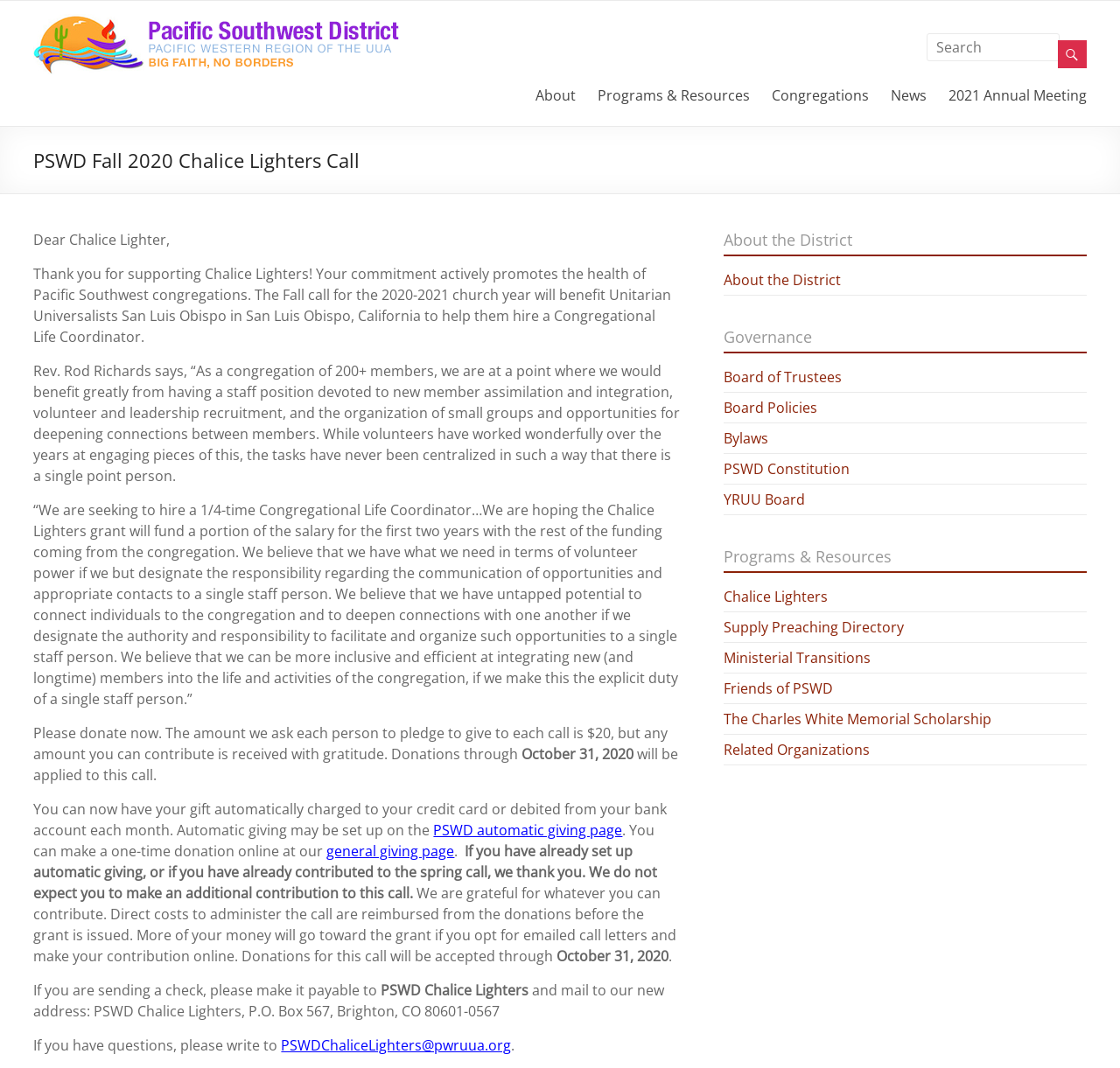Extract the bounding box coordinates for the UI element described as: "Ministerial Transitions".

[0.646, 0.607, 0.777, 0.625]